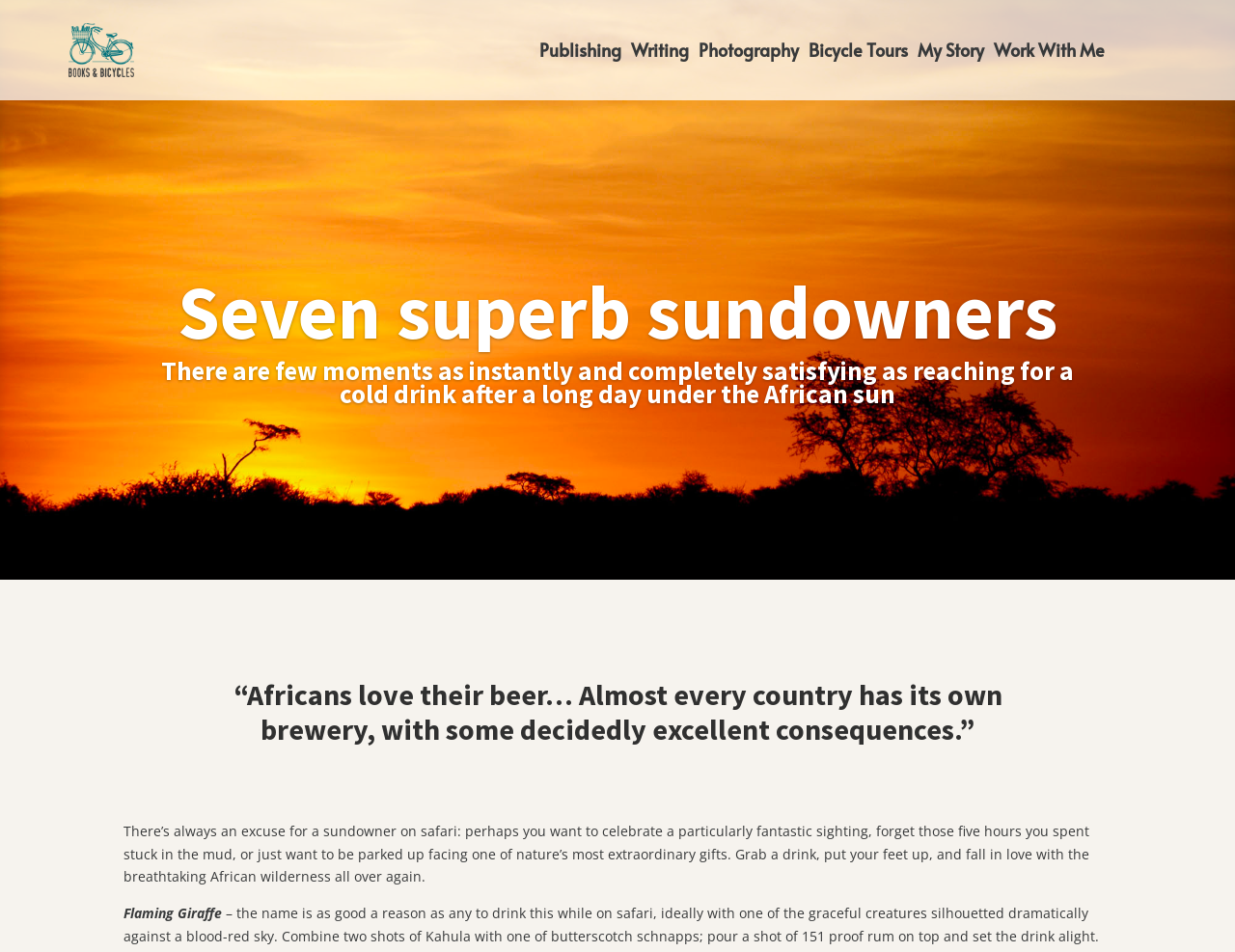Use a single word or phrase to answer the question: 
What is the name of the brewery mentioned?

Flaming Giraffe